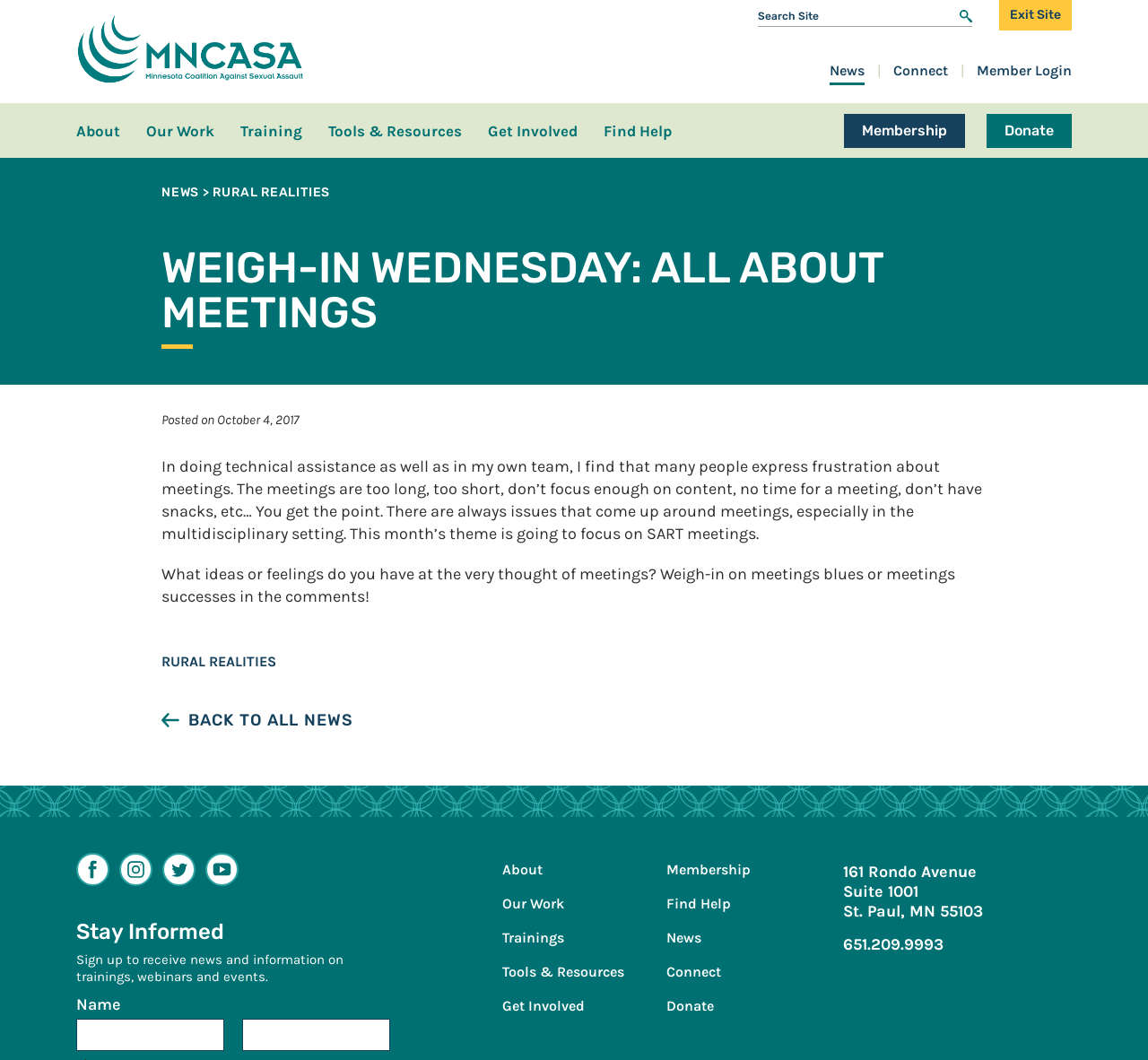What is the theme of this month's Weigh-In Wednesday?
From the details in the image, answer the question comprehensively.

I found the answer by reading the main content of the webpage, which mentions that this month's theme is going to focus on SART meetings.